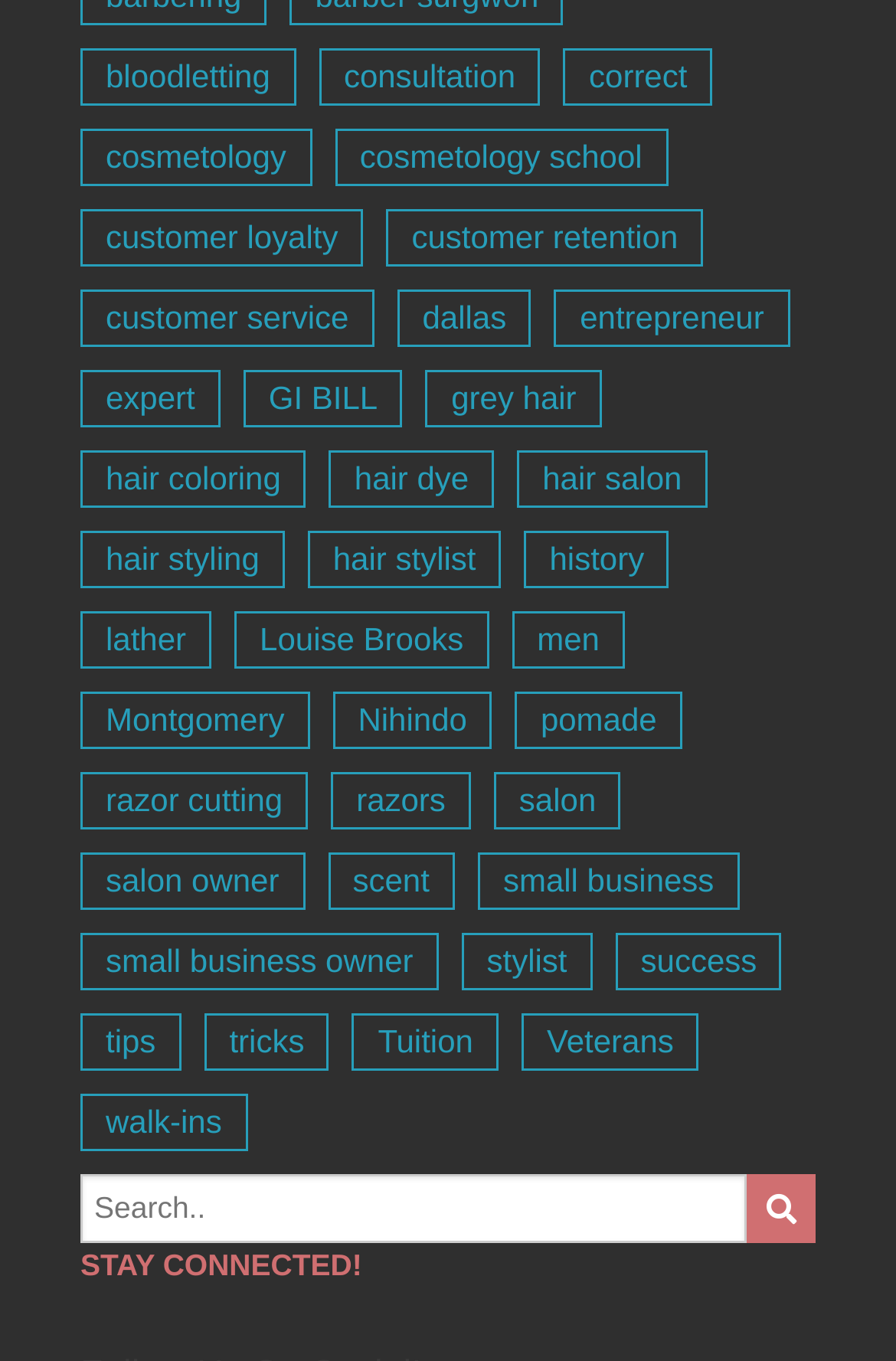Please specify the bounding box coordinates for the clickable region that will help you carry out the instruction: "View the article about the Summit in Switzerland".

None